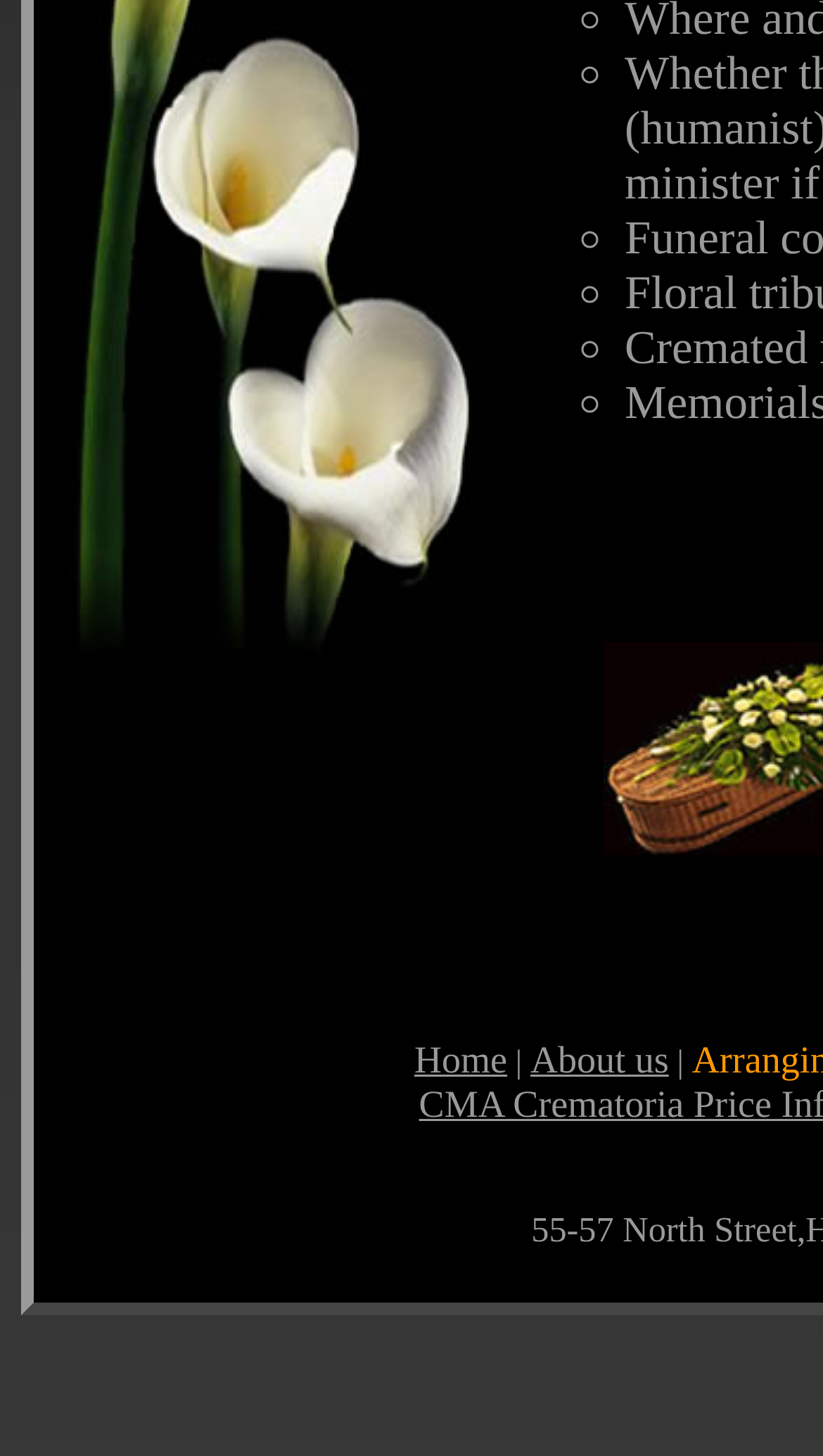Identify the bounding box for the UI element specified in this description: "Fantasy Timelines". The coordinates must be four float numbers between 0 and 1, formatted as [left, top, right, bottom].

None